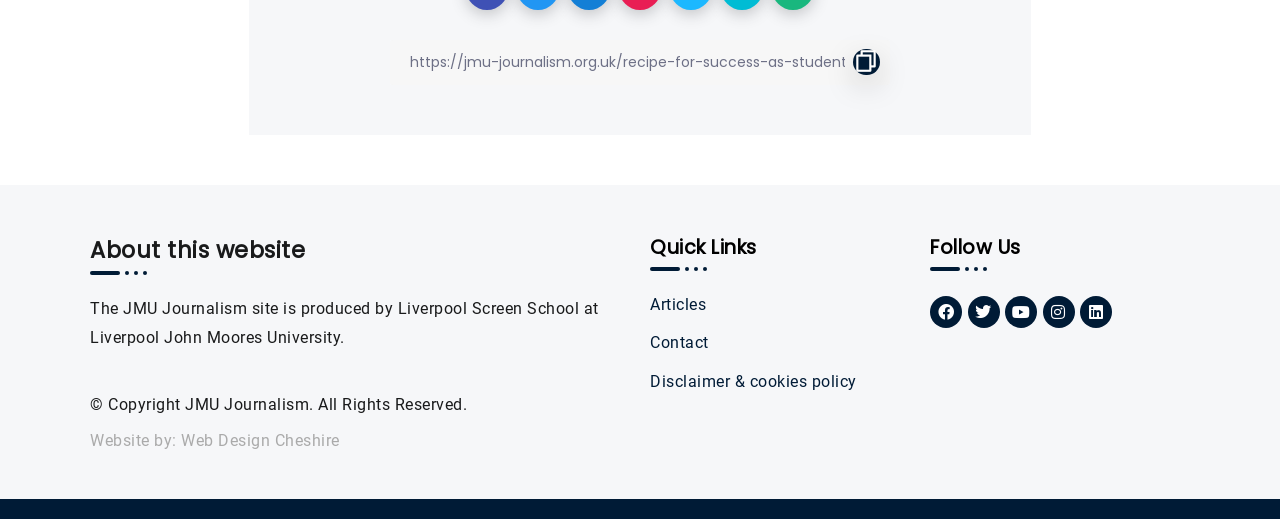Indicate the bounding box coordinates of the element that needs to be clicked to satisfy the following instruction: "Follow on Facebook". The coordinates should be four float numbers between 0 and 1, i.e., [left, top, right, bottom].

[0.727, 0.569, 0.752, 0.631]